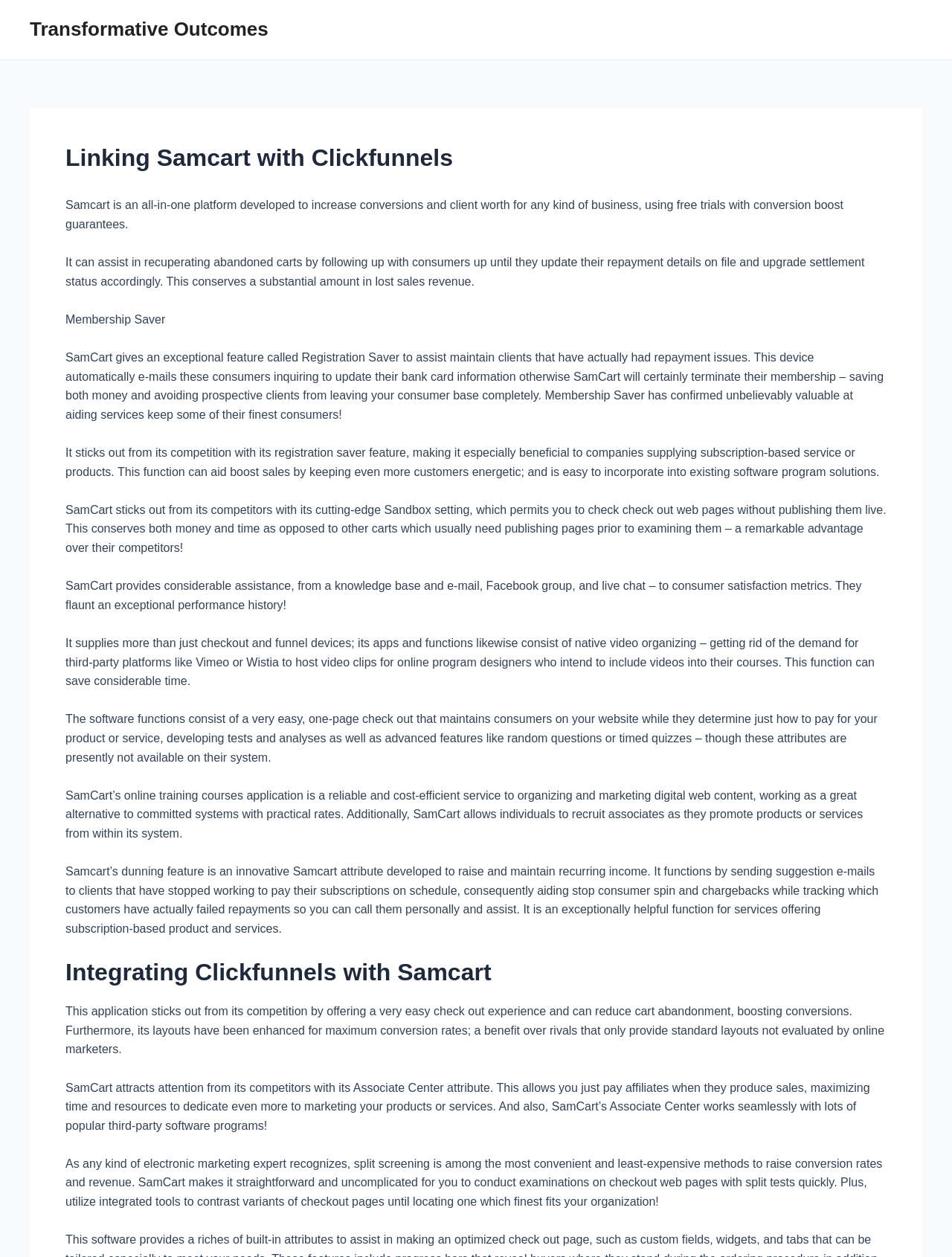Use the details in the image to answer the question thoroughly: 
What is the purpose of split testing on Samcart?

According to the webpage, split testing on Samcart is a way to raise conversion rates and revenue by easily conducting tests on checkout pages and comparing variants of checkout pages until finding one that best fits the business.